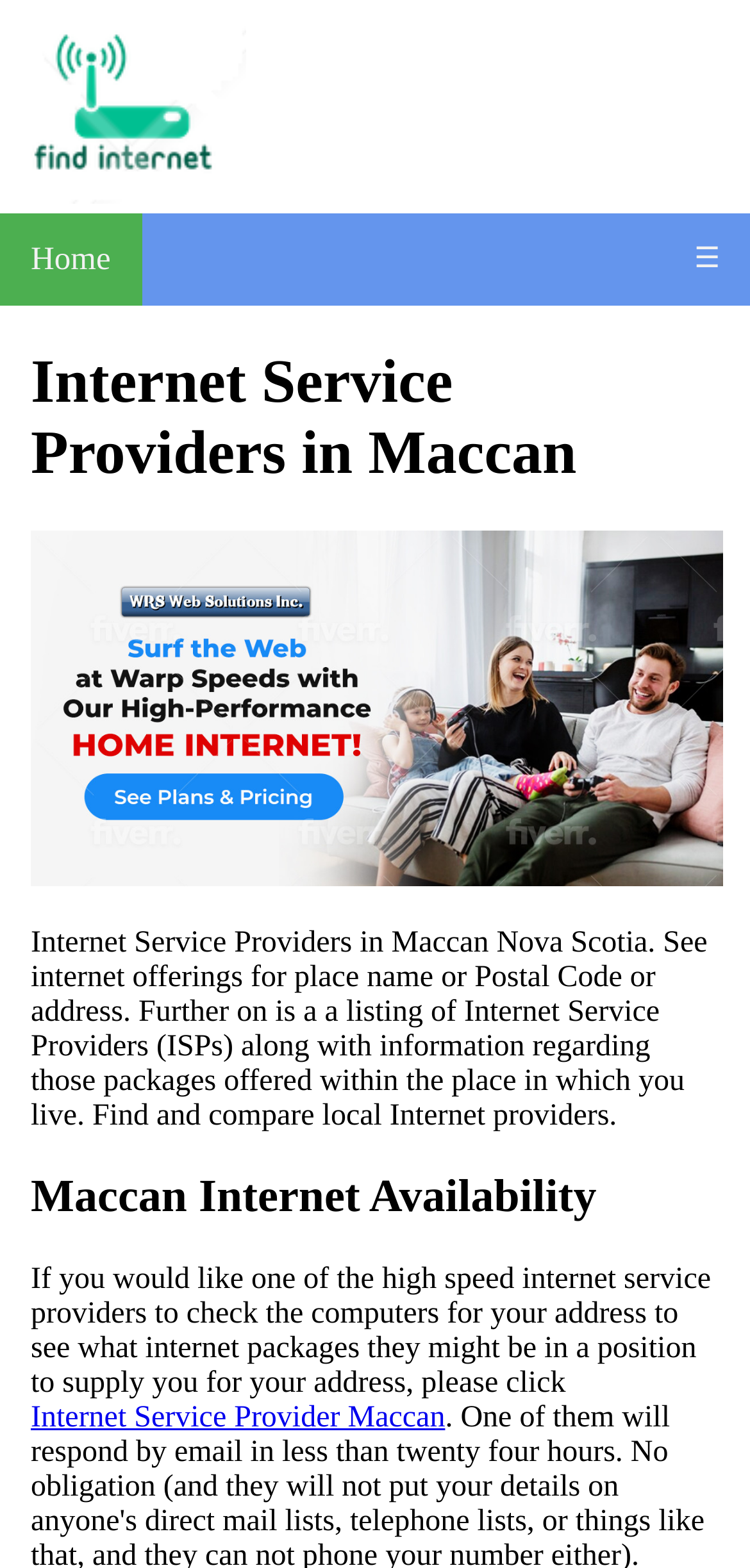Locate the bounding box coordinates of the UI element described by: "Internet Service Provider Maccan". Provide the coordinates as four float numbers between 0 and 1, formatted as [left, top, right, bottom].

[0.041, 0.893, 0.594, 0.915]